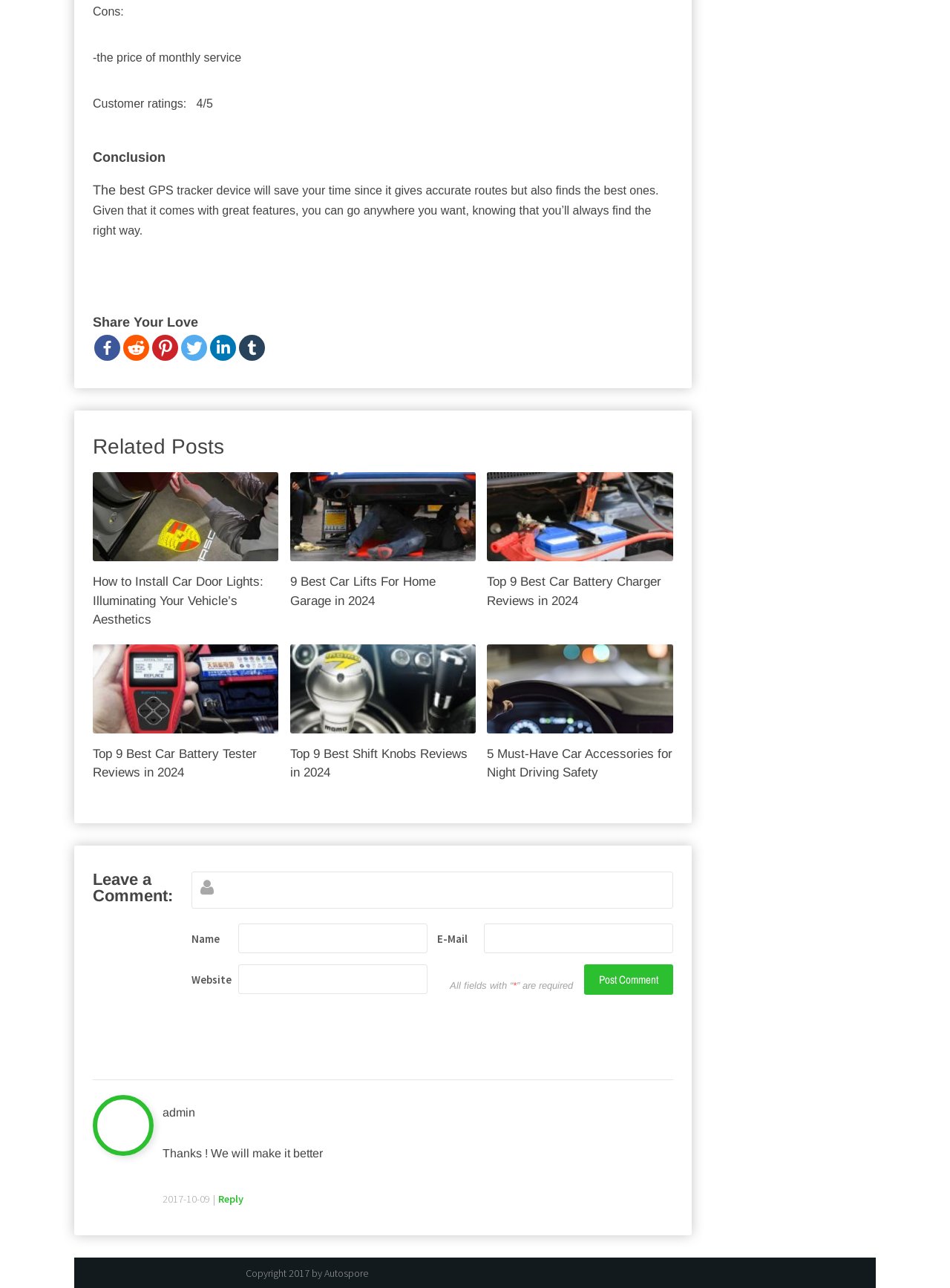What is the rating of the GPS tracker device?
Provide a fully detailed and comprehensive answer to the question.

The rating of the GPS tracker device can be found in the 'Customer ratings' section, which is located above the 'Conclusion' heading. The rating is displayed as '4/5'.